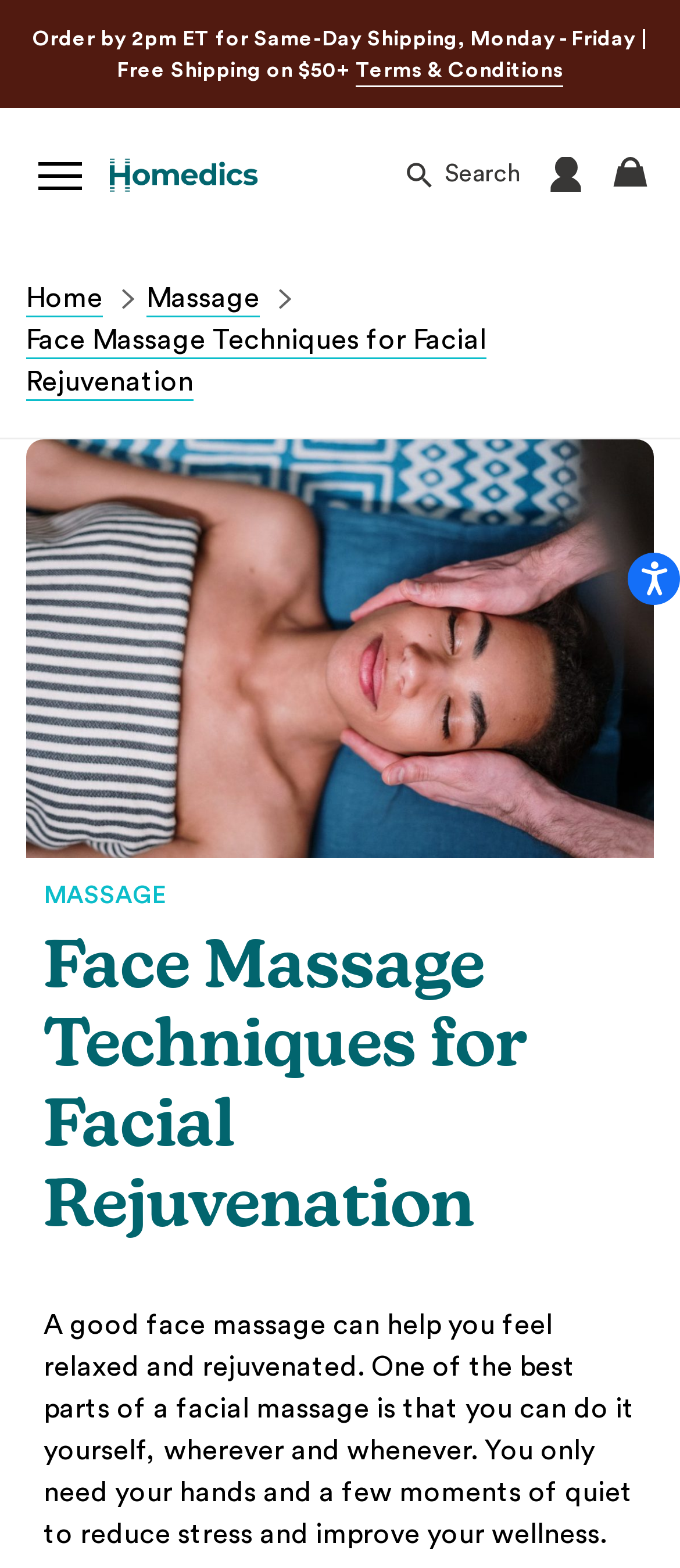Respond to the question below with a single word or phrase:
Is there a navigation menu on this webpage?

Yes